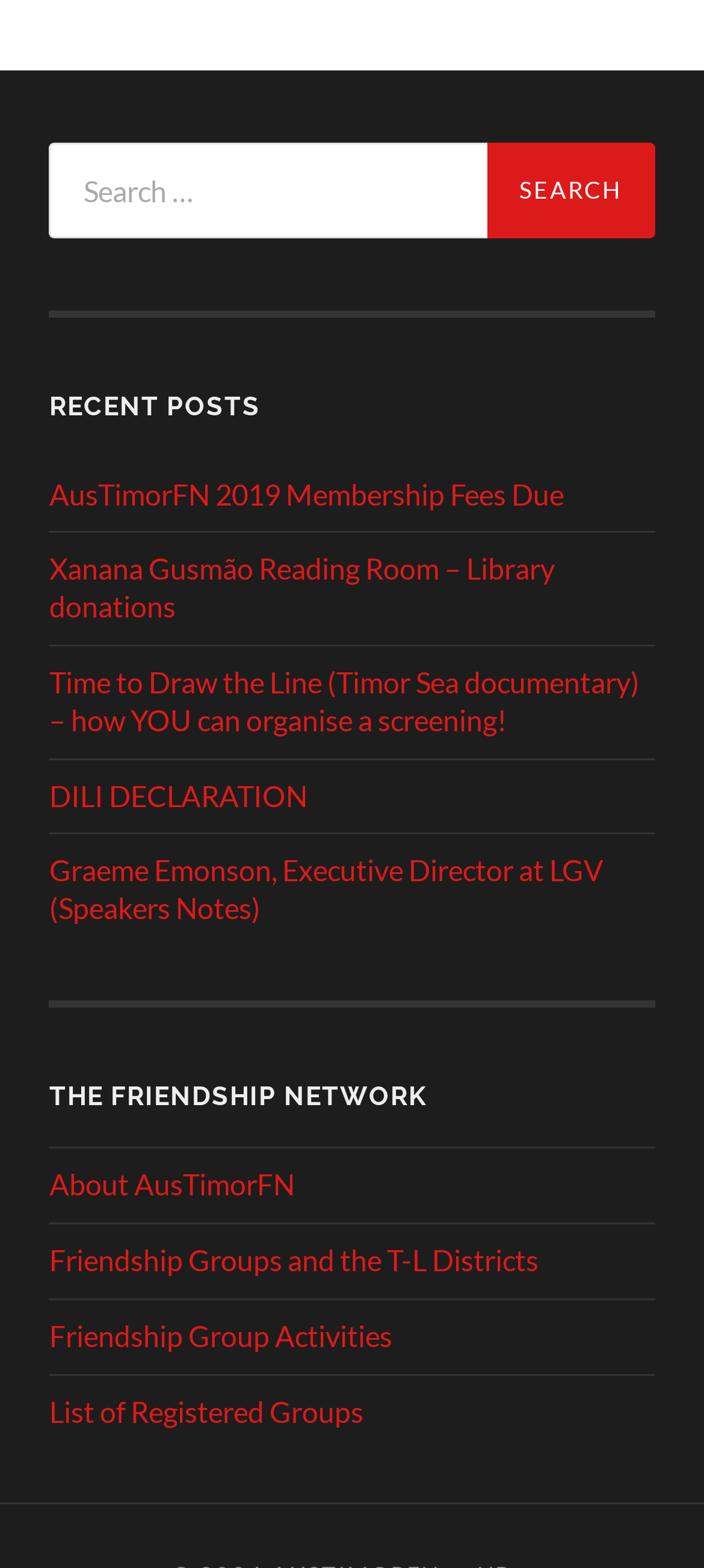How many elements are in the search bar?
Based on the visual, give a brief answer using one word or a short phrase.

3